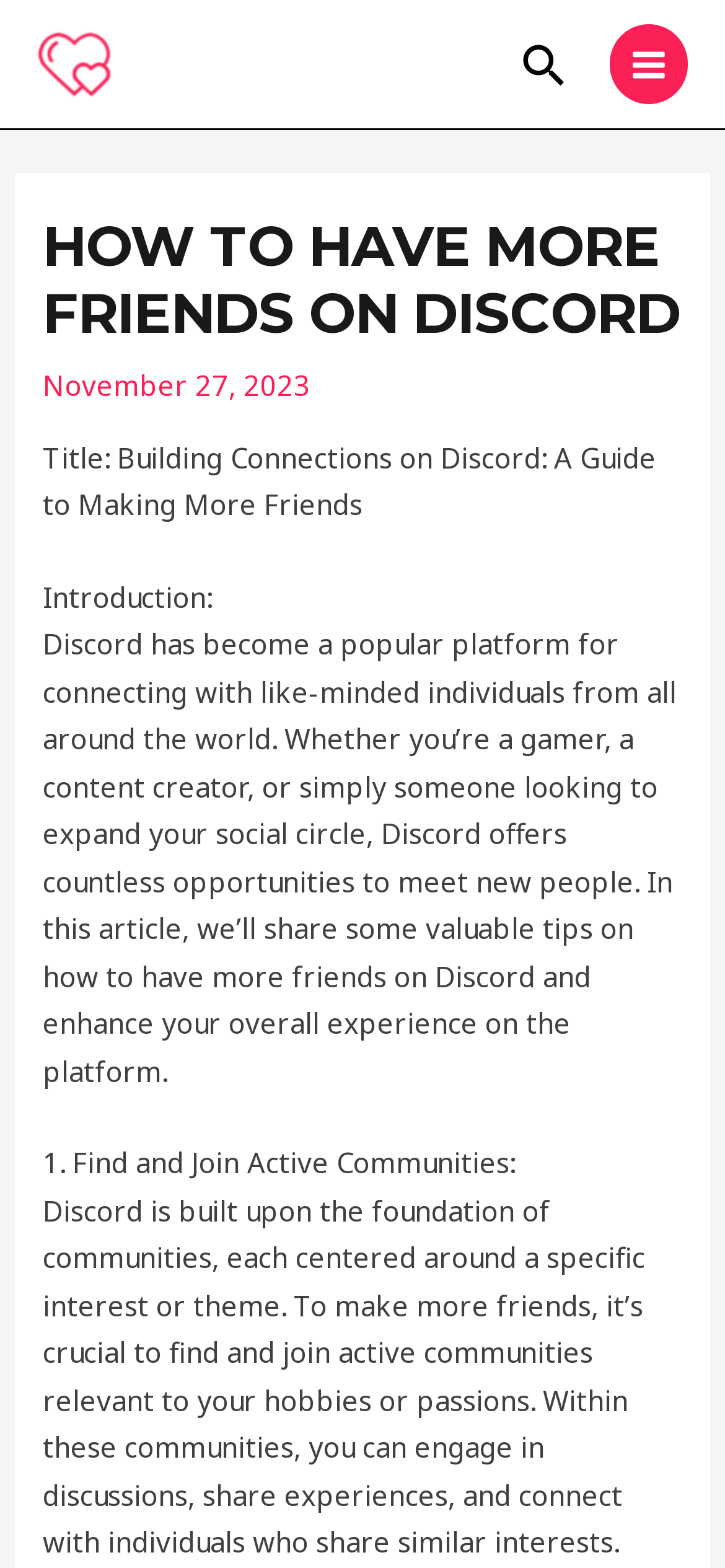Locate the bounding box of the UI element defined by this description: "Main Menu". The coordinates should be given as four float numbers between 0 and 1, formatted as [left, top, right, bottom].

[0.84, 0.016, 0.949, 0.066]